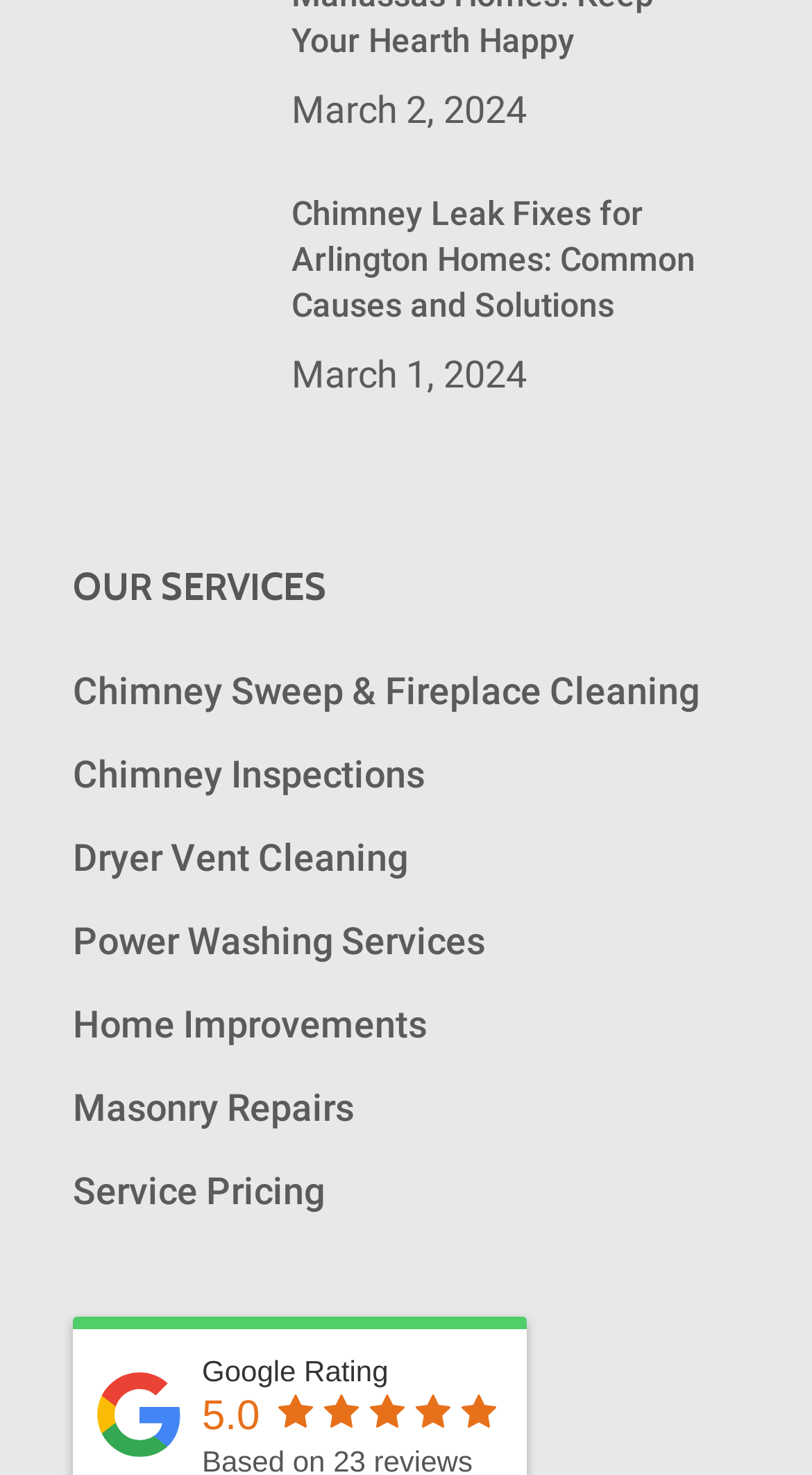Identify the bounding box coordinates for the element you need to click to achieve the following task: "Check the Google Rating". Provide the bounding box coordinates as four float numbers between 0 and 1, in the form [left, top, right, bottom].

[0.249, 0.917, 0.478, 0.94]